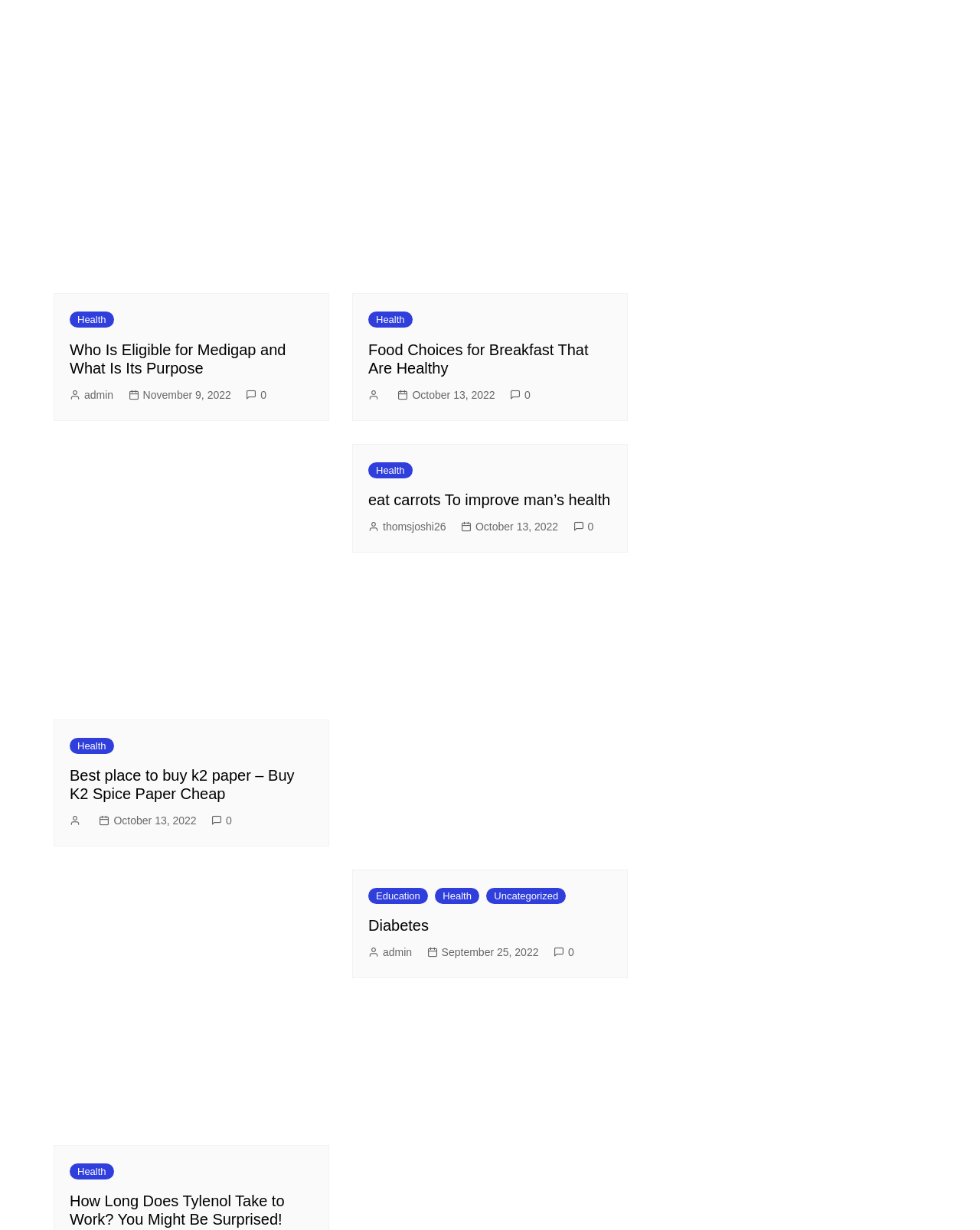Specify the bounding box coordinates (top-left x, top-left y, bottom-right x, bottom-right y) of the UI element in the screenshot that matches this description: Diabetes

[0.376, 0.746, 0.437, 0.759]